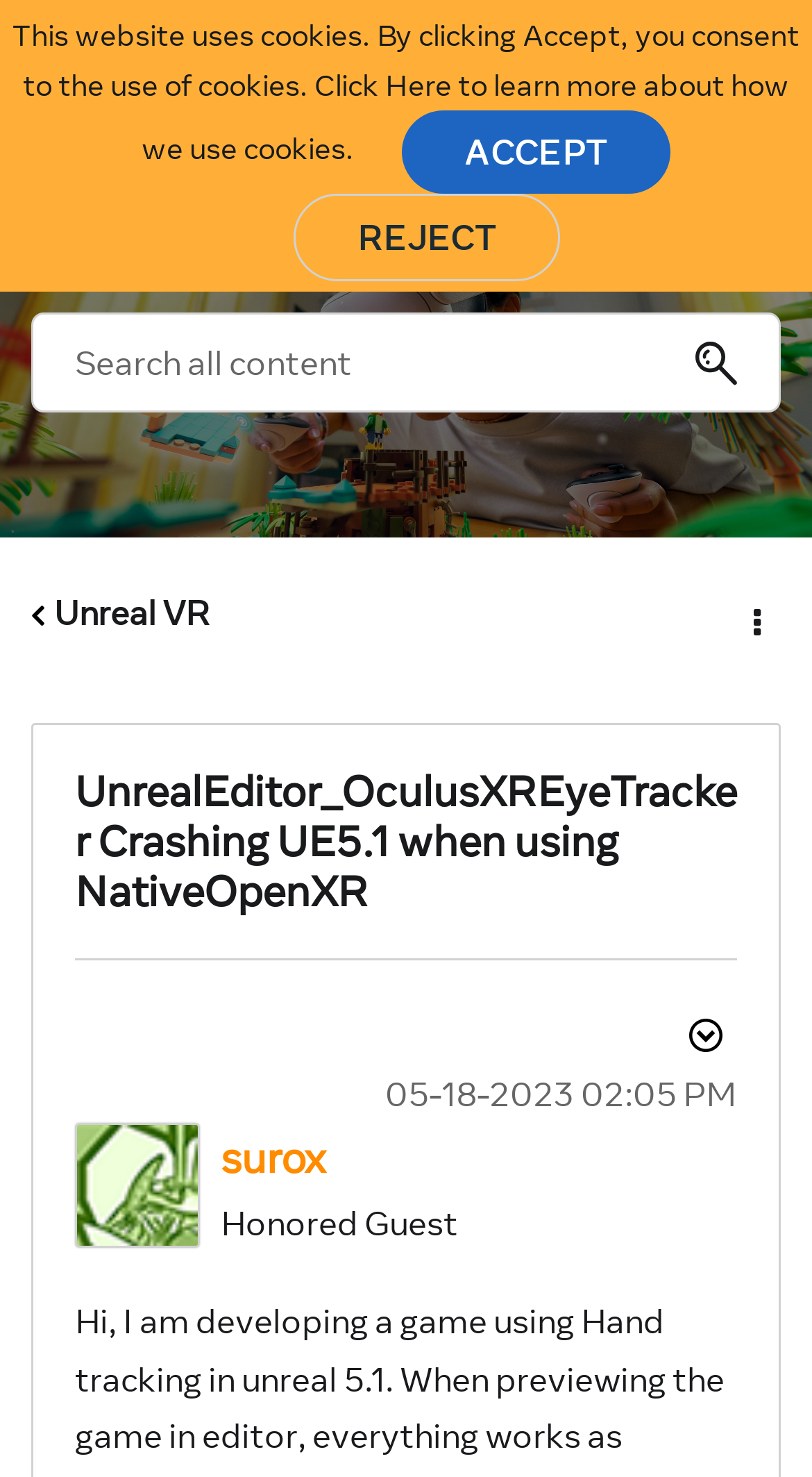Please identify the bounding box coordinates of the area that needs to be clicked to follow this instruction: "View Profile of surox".

[0.272, 0.766, 0.4, 0.802]